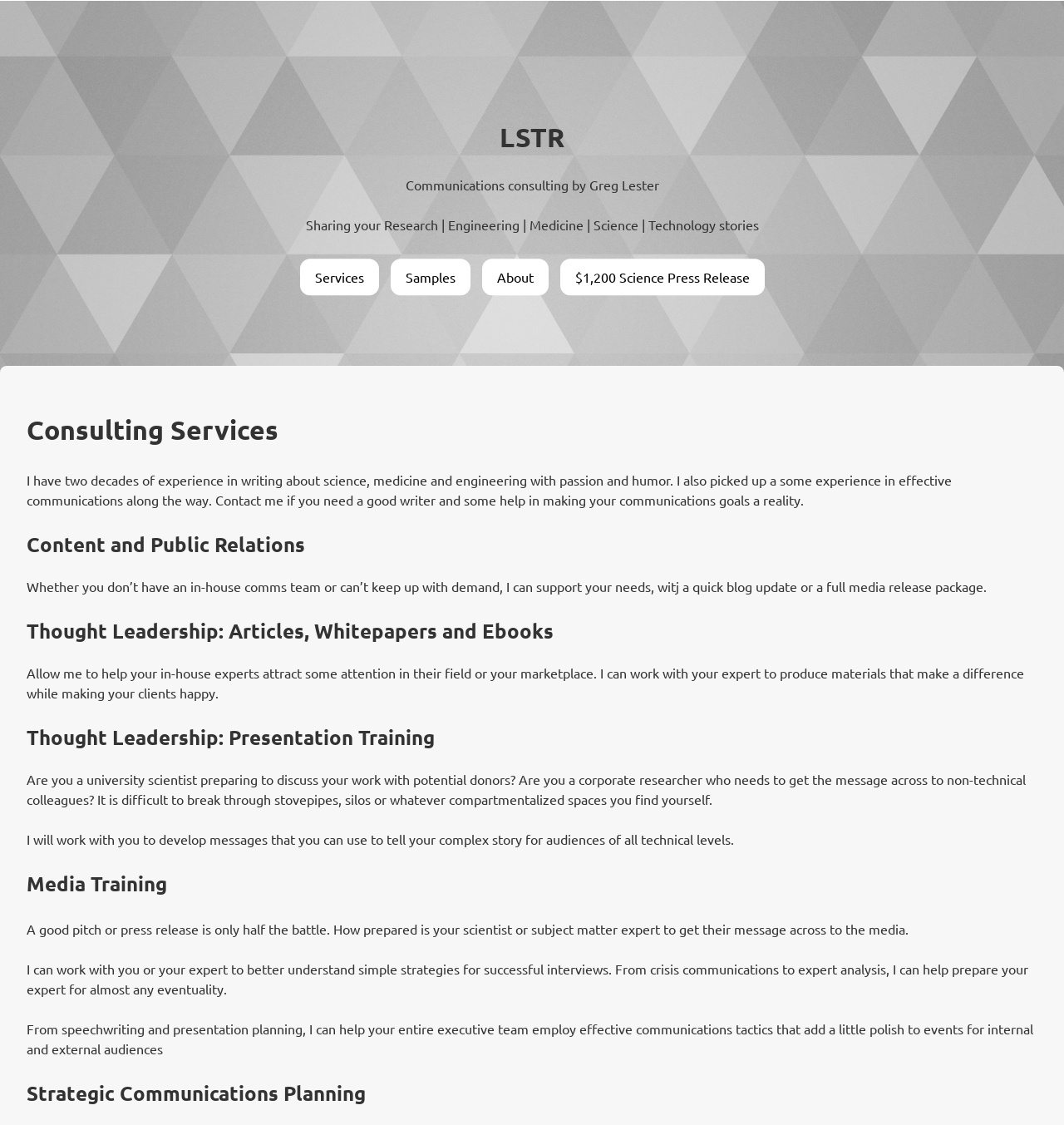Bounding box coordinates should be in the format (top-left x, top-left y, bottom-right x, bottom-right y) and all values should be floating point numbers between 0 and 1. Determine the bounding box coordinate for the UI element described as: Samples

[0.367, 0.23, 0.442, 0.263]